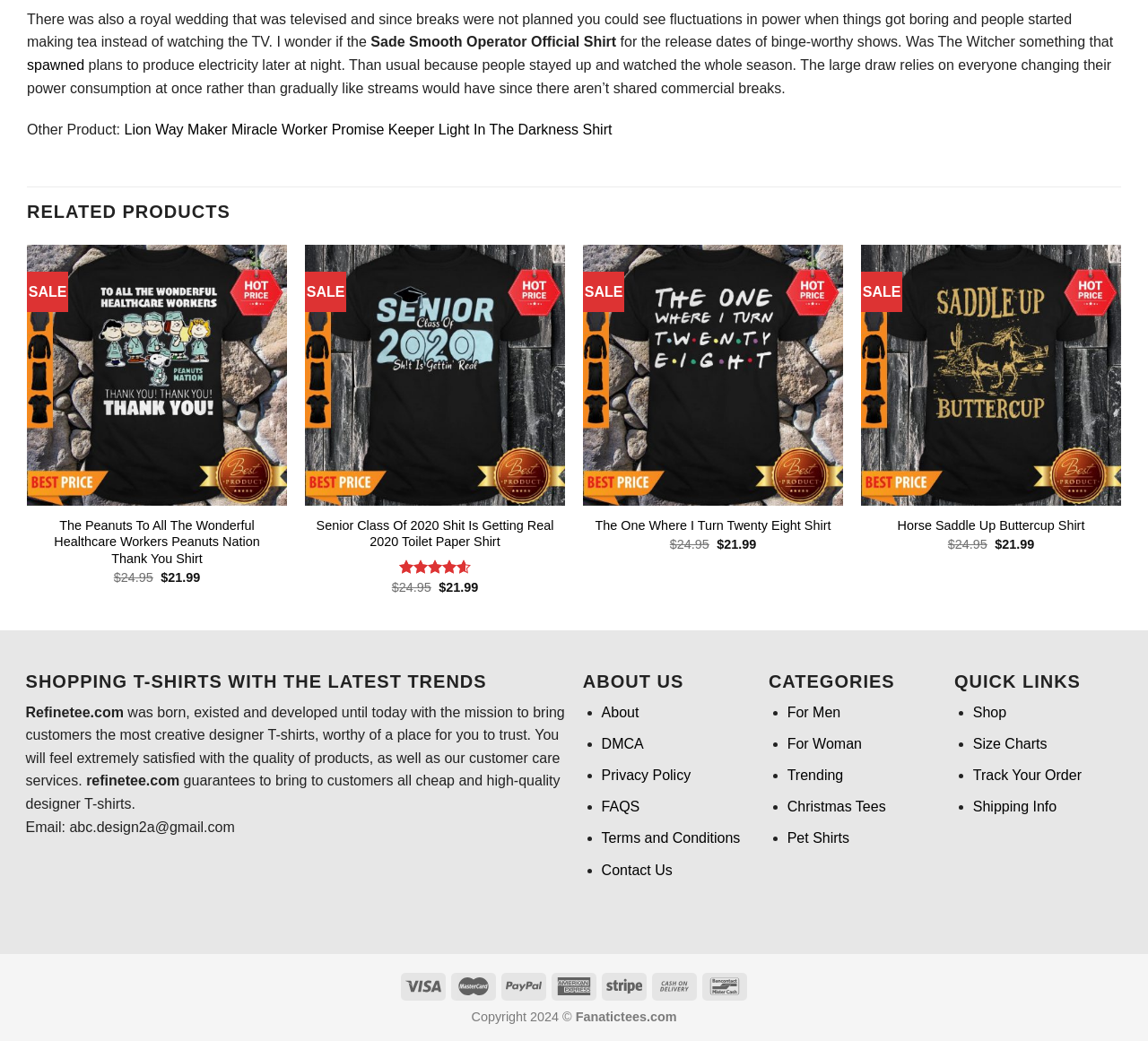Please predict the bounding box coordinates of the element's region where a click is necessary to complete the following instruction: "Add to wishlist for 'The Peanuts To All The Wonderful Healthcare Workers Peanuts Nation Thank You Shirt'". The coordinates should be represented by four float numbers between 0 and 1, i.e., [left, top, right, bottom].

[0.209, 0.277, 0.238, 0.303]